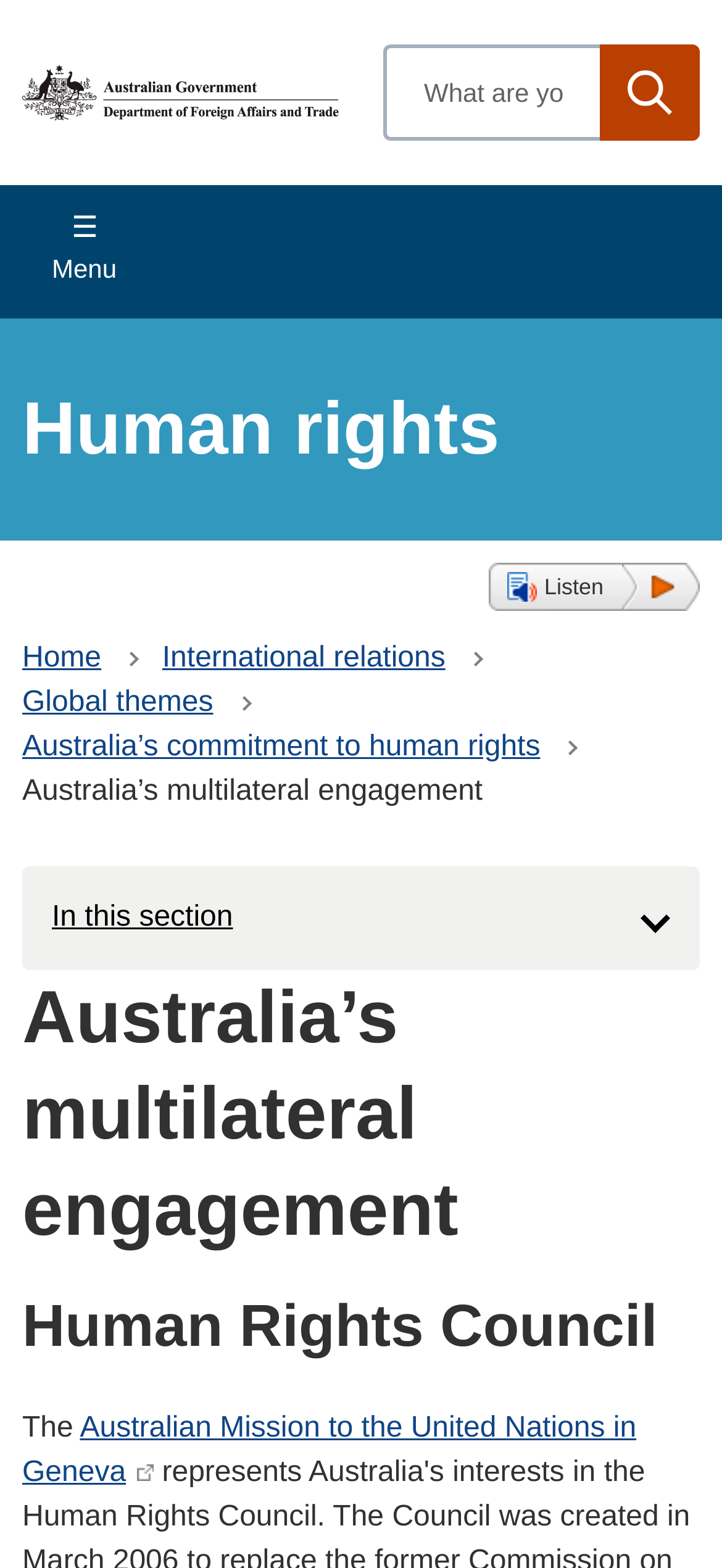Examine the image and give a thorough answer to the following question:
What is the current section of the webpage?

The answer can be found in the breadcrumb navigation section, where it shows the current section as 'Australia’s multilateral engagement'.